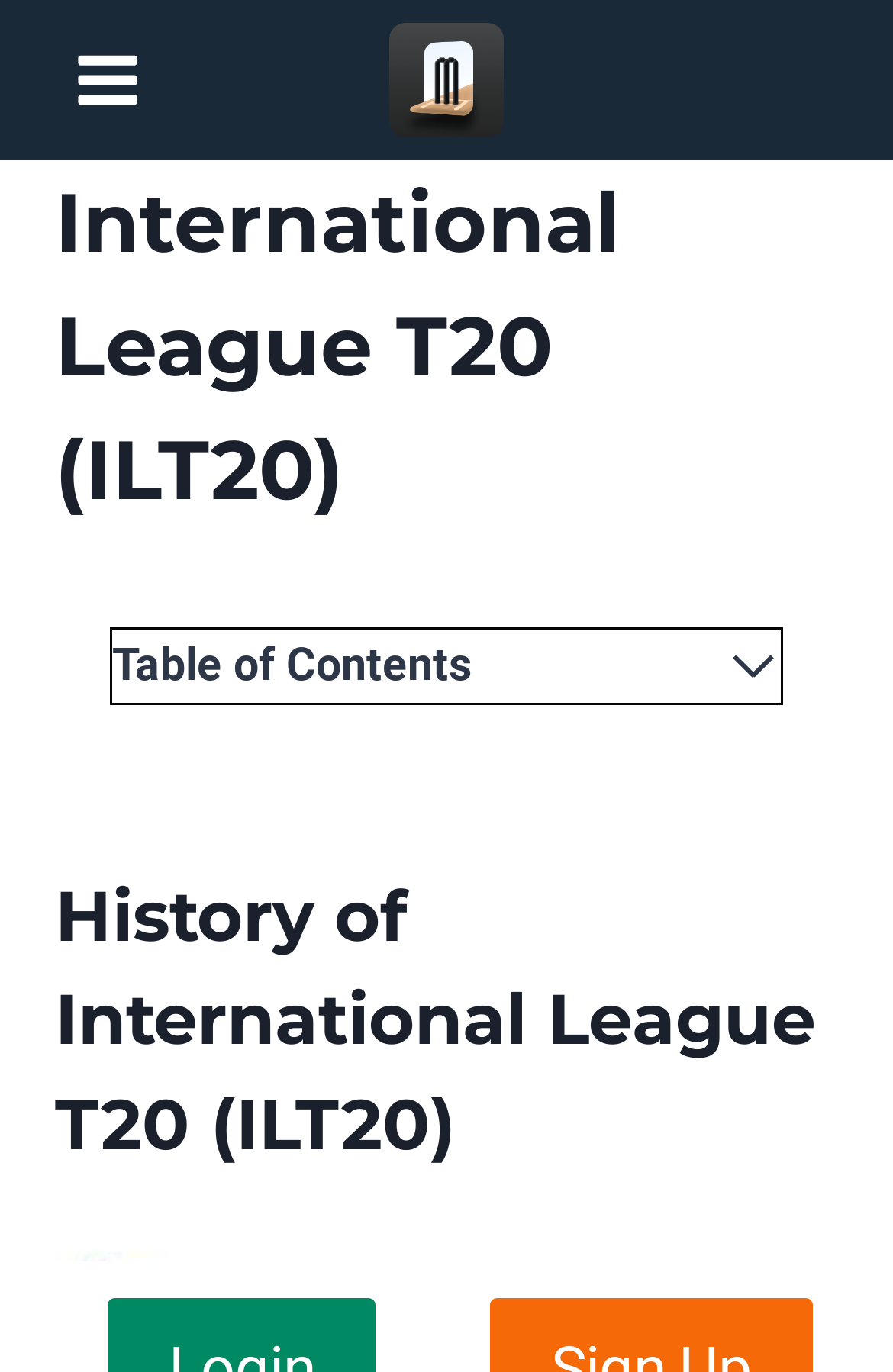Determine the bounding box coordinates of the section to be clicked to follow the instruction: "Go back to top". The coordinates should be given as four float numbers between 0 and 1, formatted as [left, top, right, bottom].

None